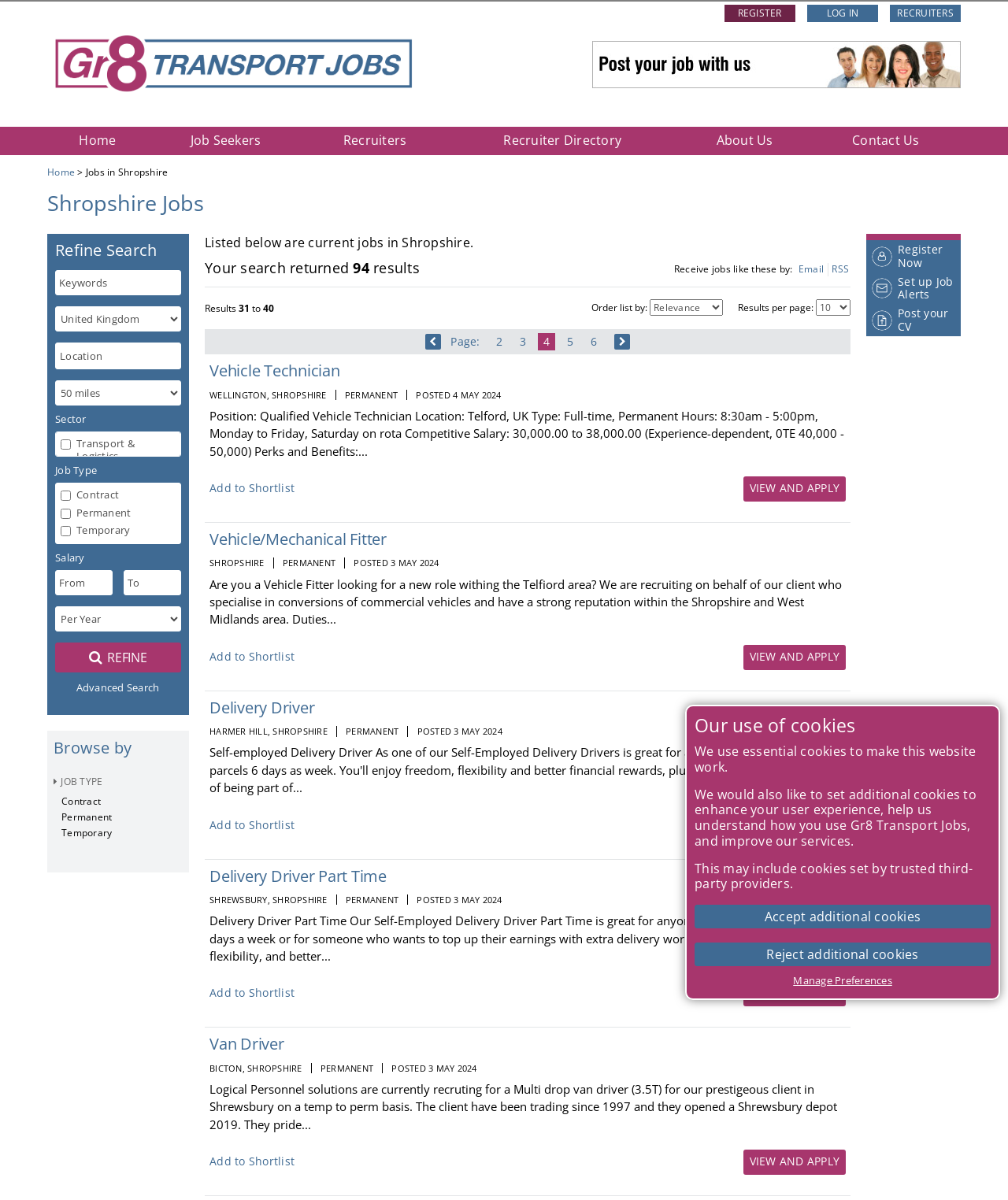What is the job type of the first job listing?
Based on the image, answer the question with a single word or brief phrase.

Vehicle Technician